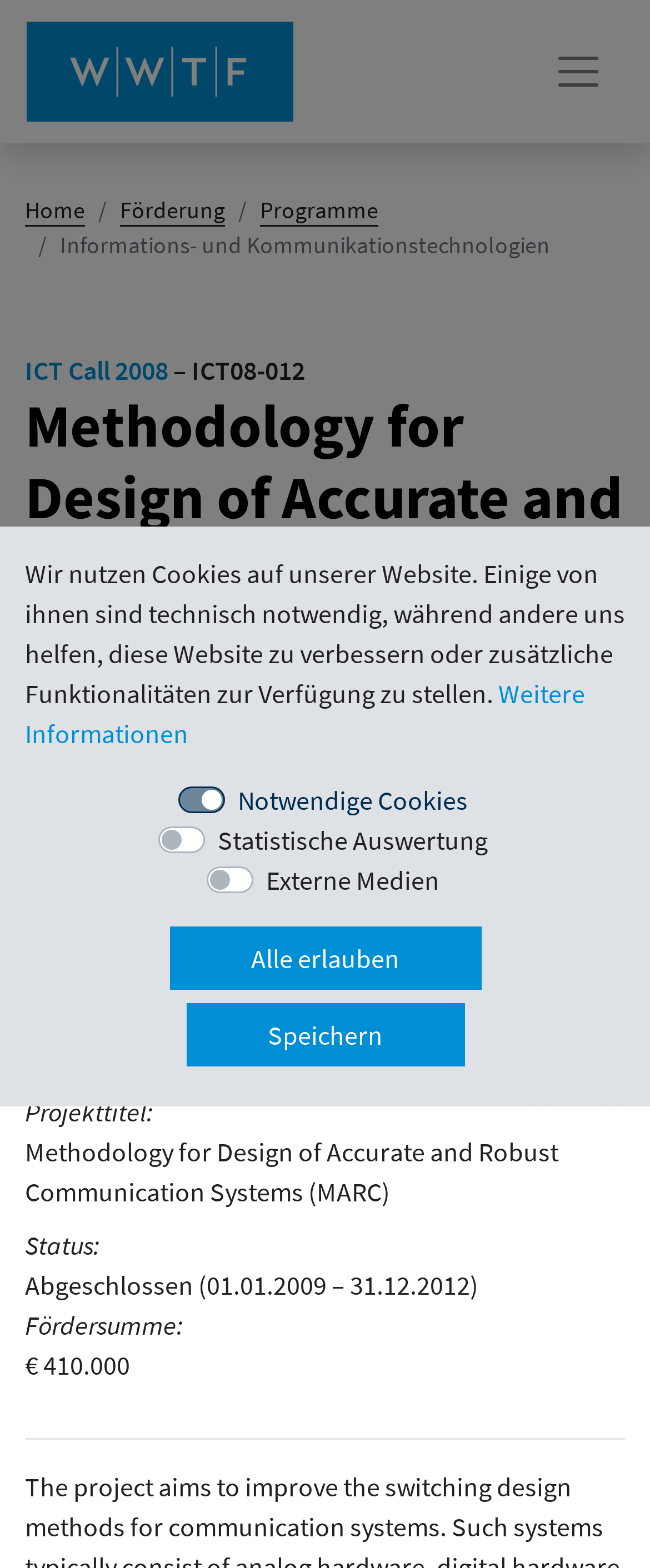Highlight the bounding box coordinates of the region I should click on to meet the following instruction: "Go to the start page".

[0.041, 0.009, 0.451, 0.083]